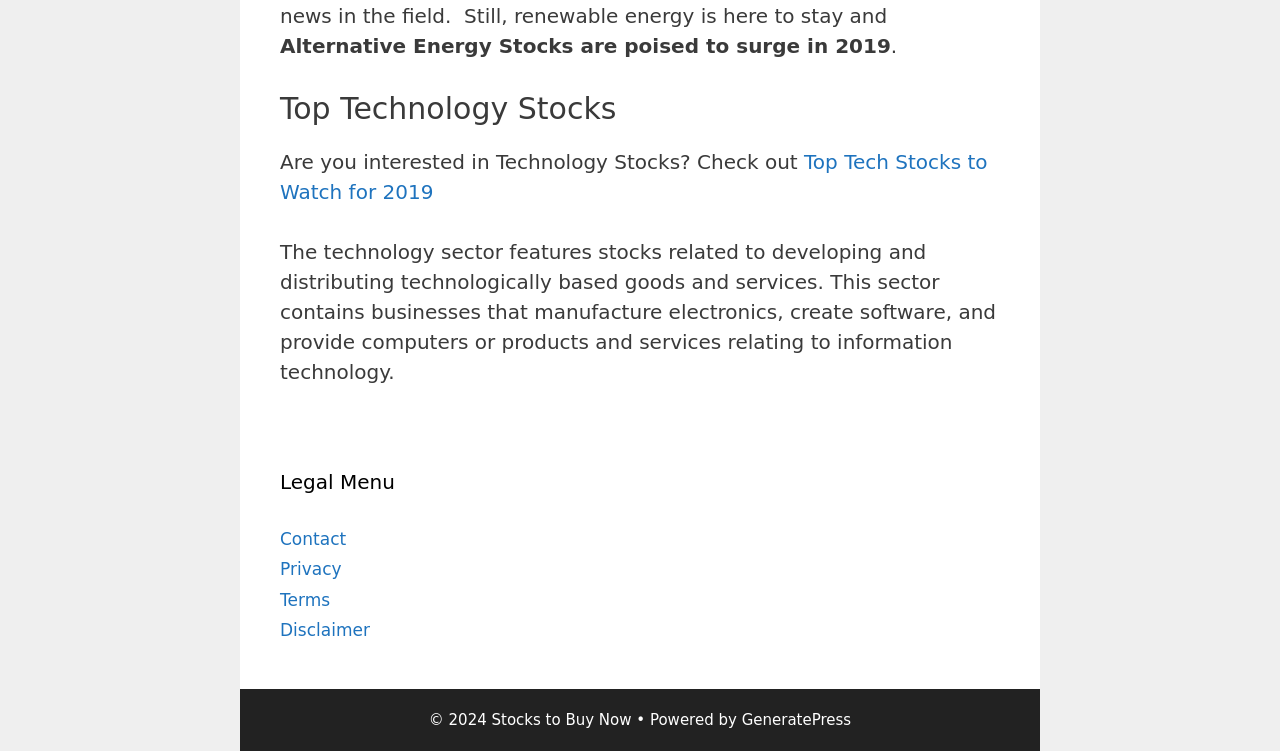What is the copyright year of the website?
Examine the image closely and answer the question with as much detail as possible.

The copyright year of the website is 2024, as indicated by the static text '© 2024 Stocks to Buy Now' at the bottom of the webpage.